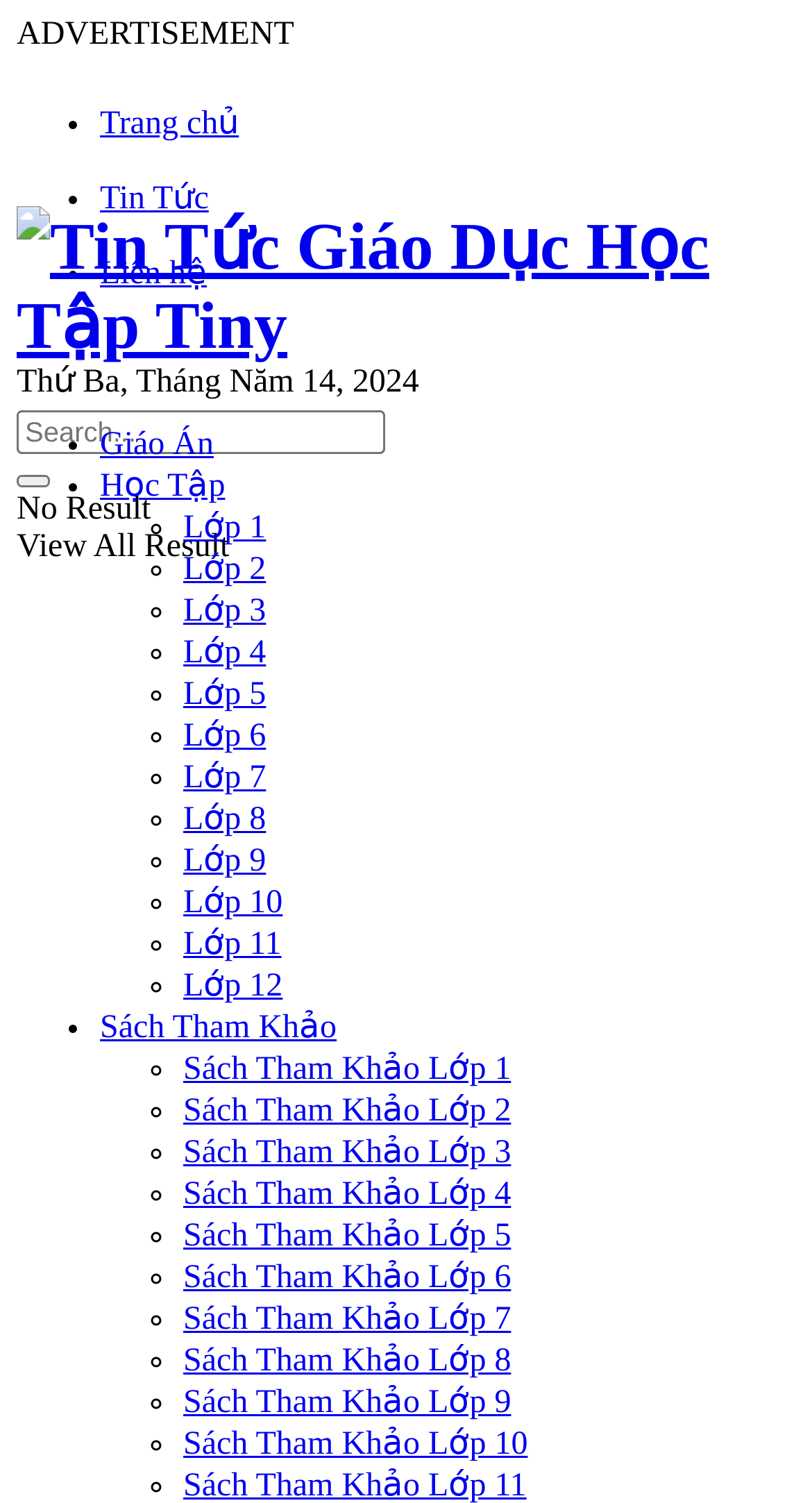Please find and report the bounding box coordinates of the element to click in order to perform the following action: "Go to Trang chủ". The coordinates should be expressed as four float numbers between 0 and 1, in the format [left, top, right, bottom].

[0.123, 0.071, 0.294, 0.094]